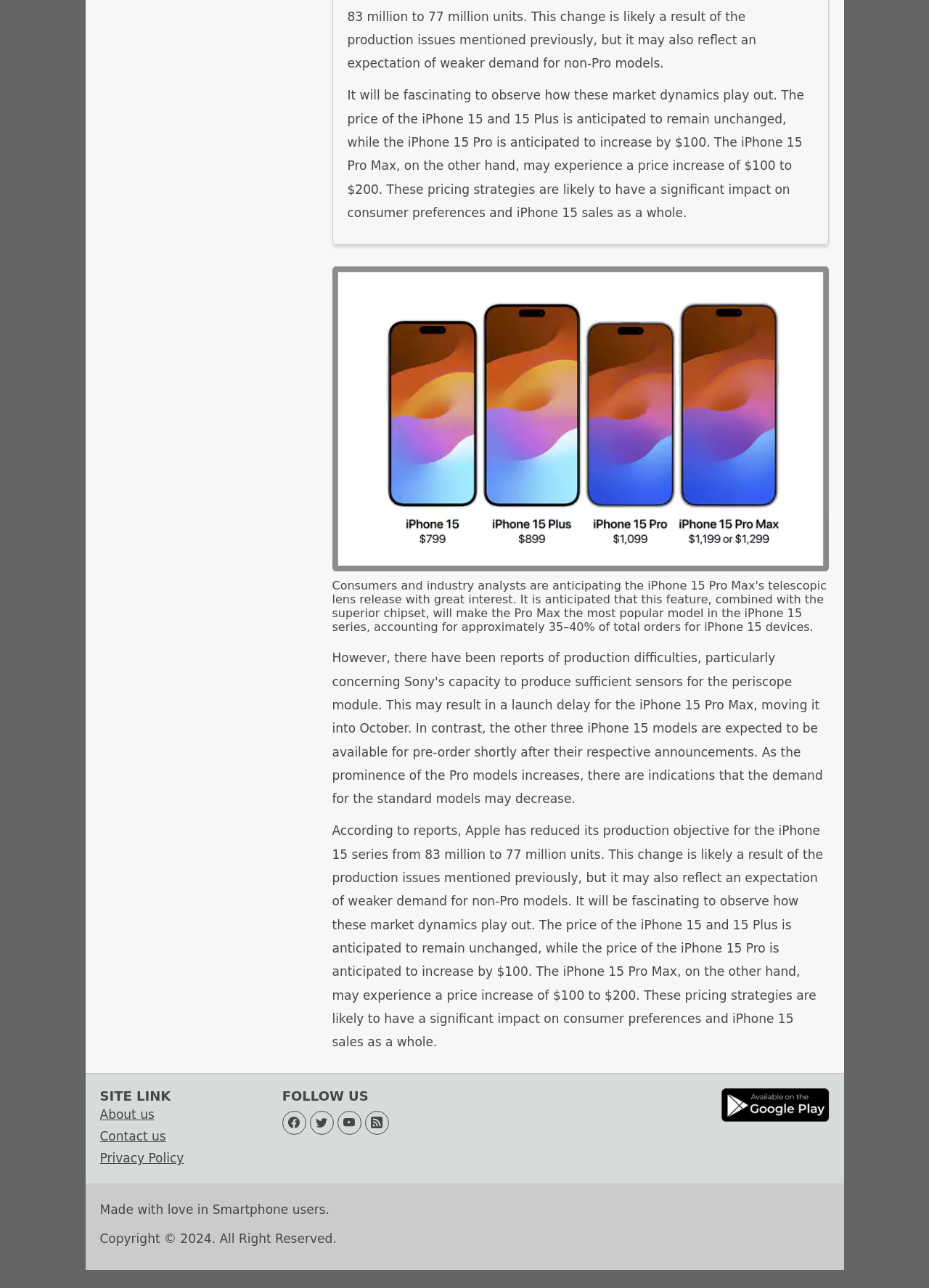Locate the bounding box coordinates of the area you need to click to fulfill this instruction: 'Get Device Info App'. The coordinates must be in the form of four float numbers ranging from 0 to 1: [left, top, right, bottom].

[0.775, 0.852, 0.893, 0.863]